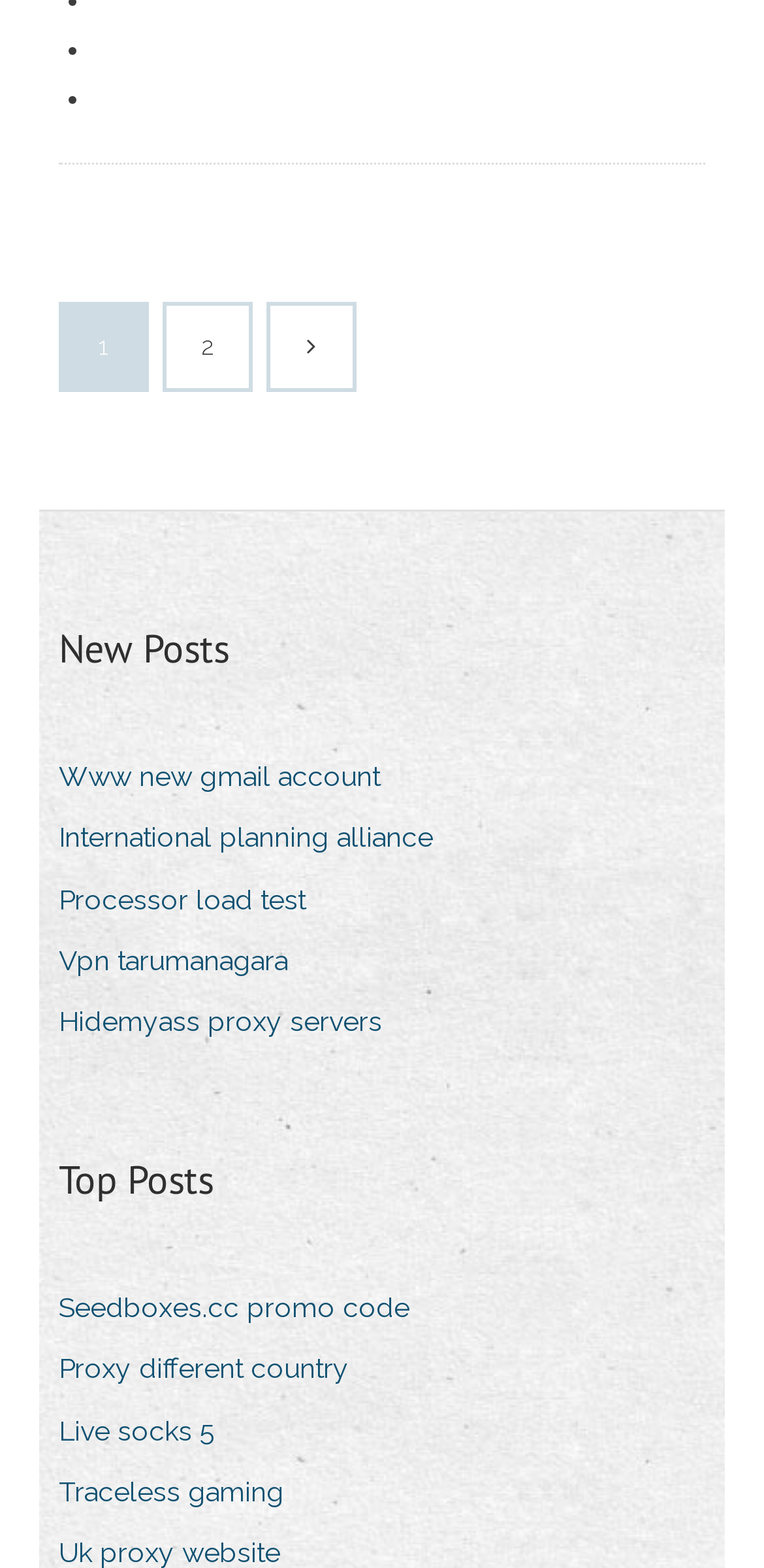Please identify the coordinates of the bounding box that should be clicked to fulfill this instruction: "Click on 'Www new gmail account'".

[0.077, 0.479, 0.536, 0.513]